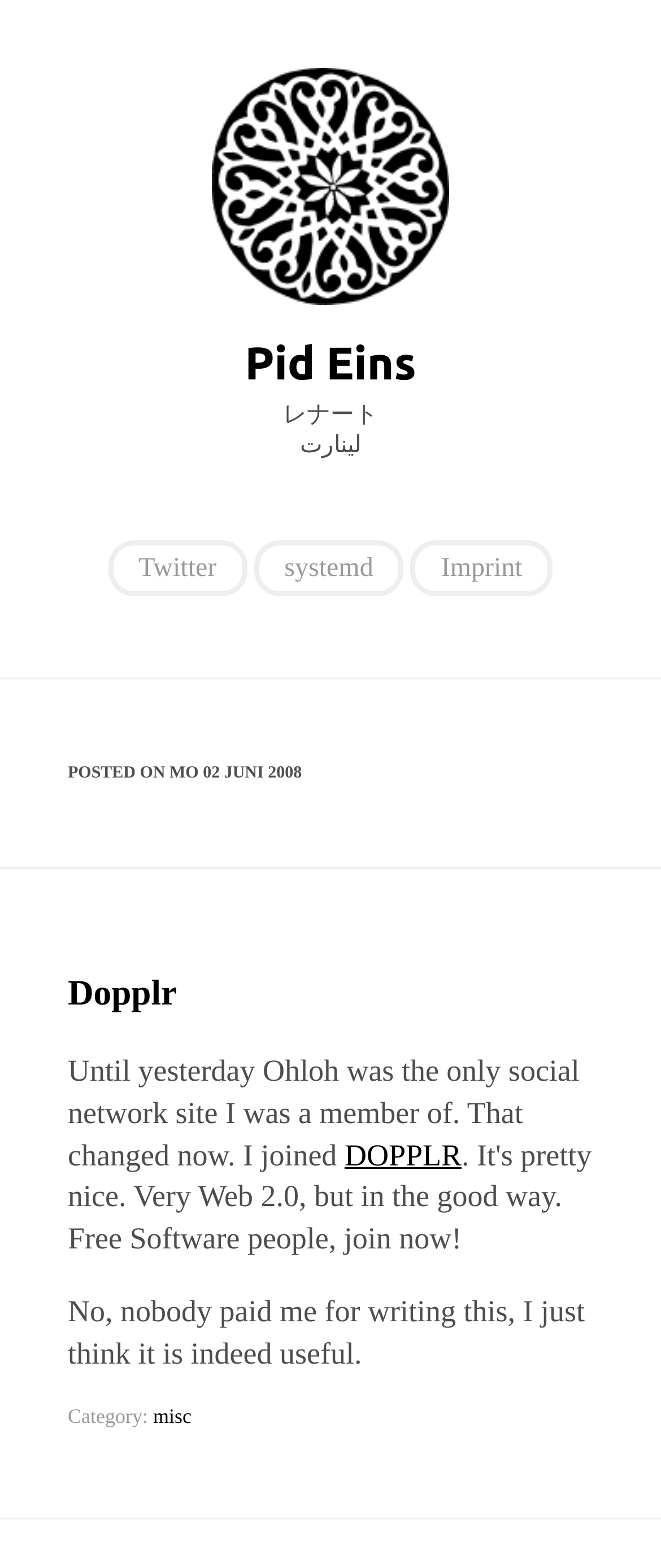What is the name of the person who wrote the posts?
Refer to the image and give a detailed response to the question.

Based on the webpage structure, I found a StaticText element with the content 'レナート' which is likely the name of the person who wrote the posts. This is further supported by the meta description 'Posts and writings by Lennart Poettering'.